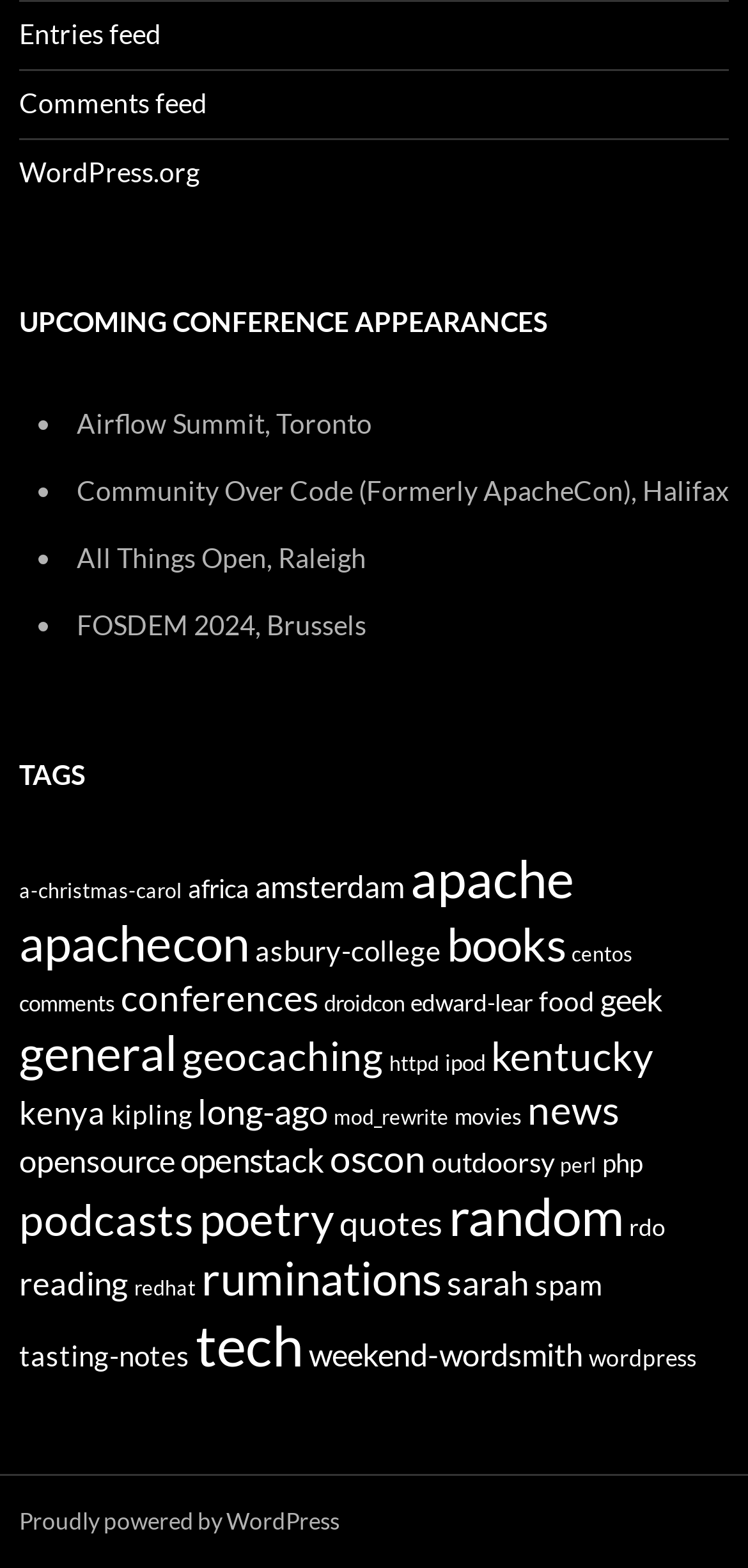Give a succinct answer to this question in a single word or phrase: 
How many tags are listed on the webpage?

56 tags